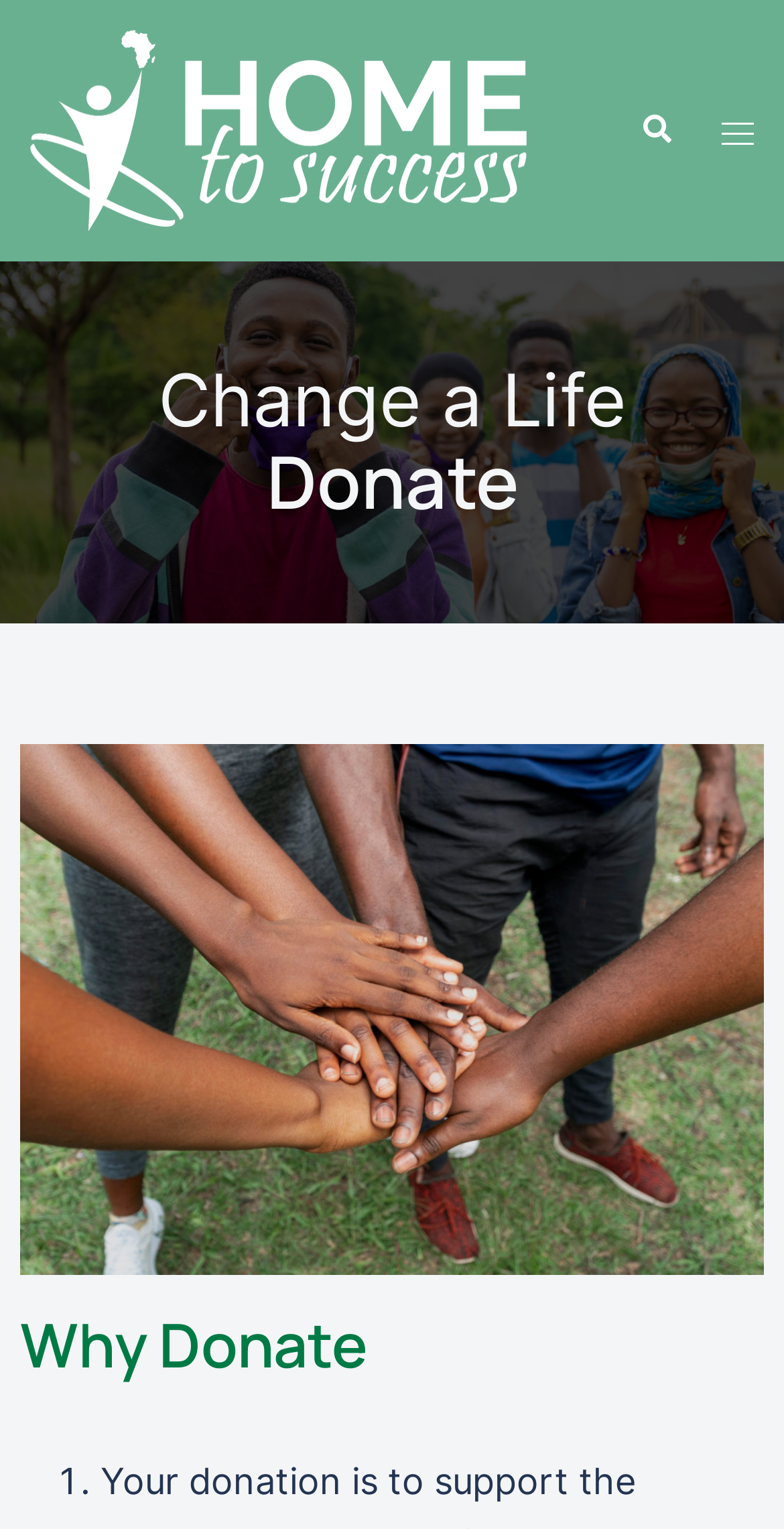How many list items are there?
Please ensure your answer is as detailed and informative as possible.

I can see a list marker '1.' at the bottom of the webpage, which suggests that there is at least one list item present.